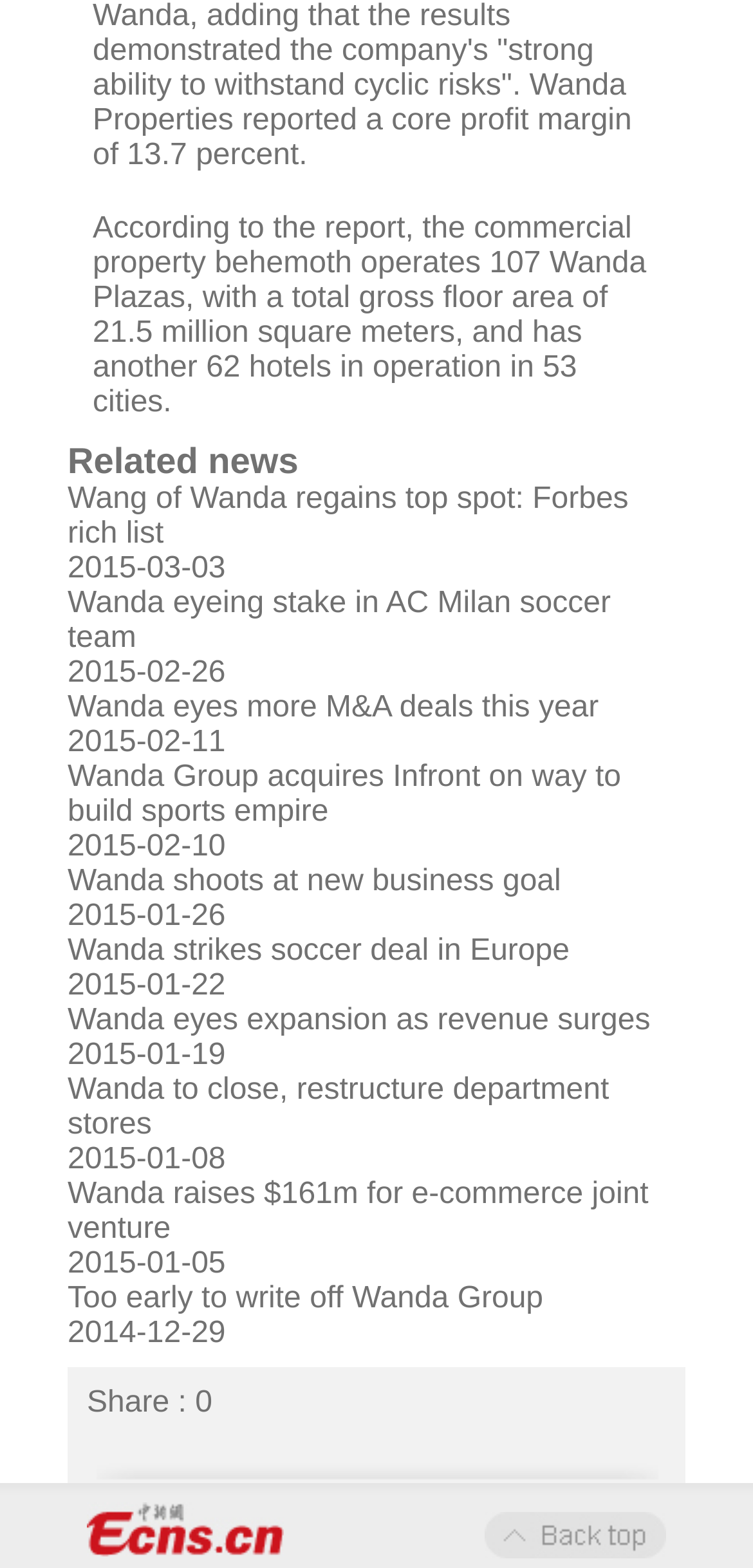Indicate the bounding box coordinates of the clickable region to achieve the following instruction: "View related news about Wang of Wanda."

[0.09, 0.308, 0.835, 0.351]